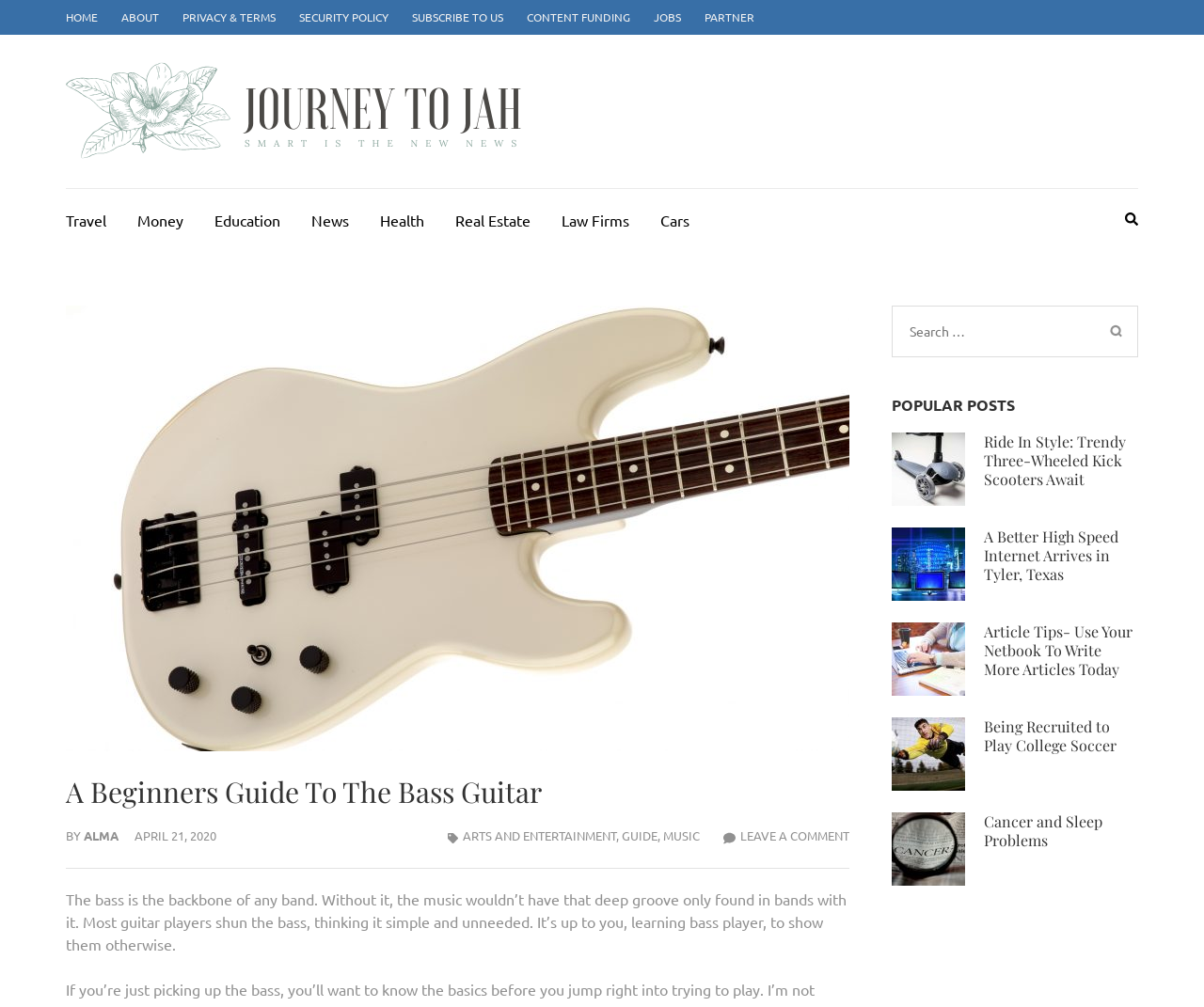Locate the bounding box coordinates of the element I should click to achieve the following instruction: "Read the article 'A Beginners Guide To The Bass Guitar'".

[0.055, 0.769, 0.705, 0.803]